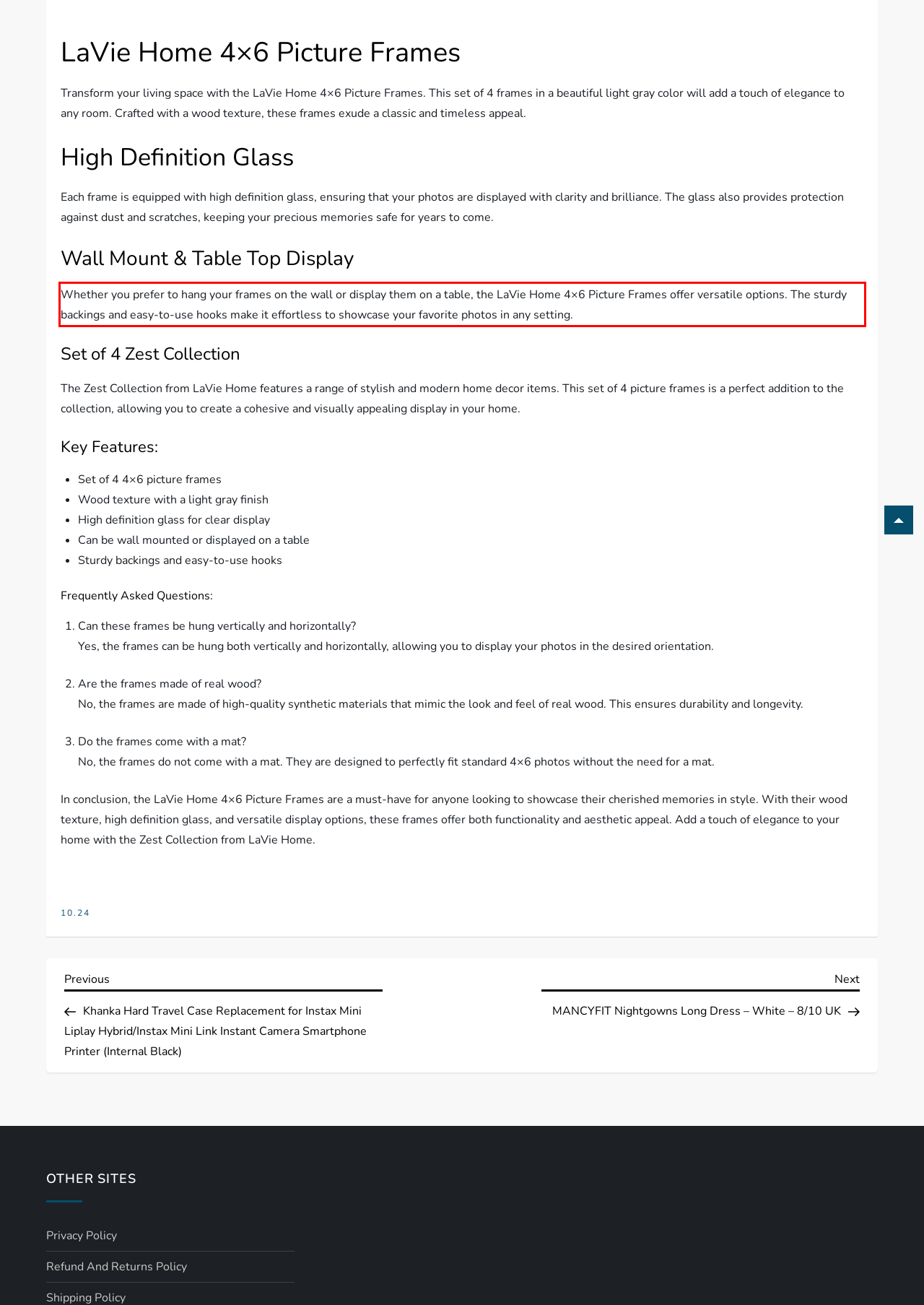Analyze the screenshot of the webpage and extract the text from the UI element that is inside the red bounding box.

Whether you prefer to hang your frames on the wall or display them on a table, the LaVie Home 4×6 Picture Frames offer versatile options. The sturdy backings and easy-to-use hooks make it effortless to showcase your favorite photos in any setting.